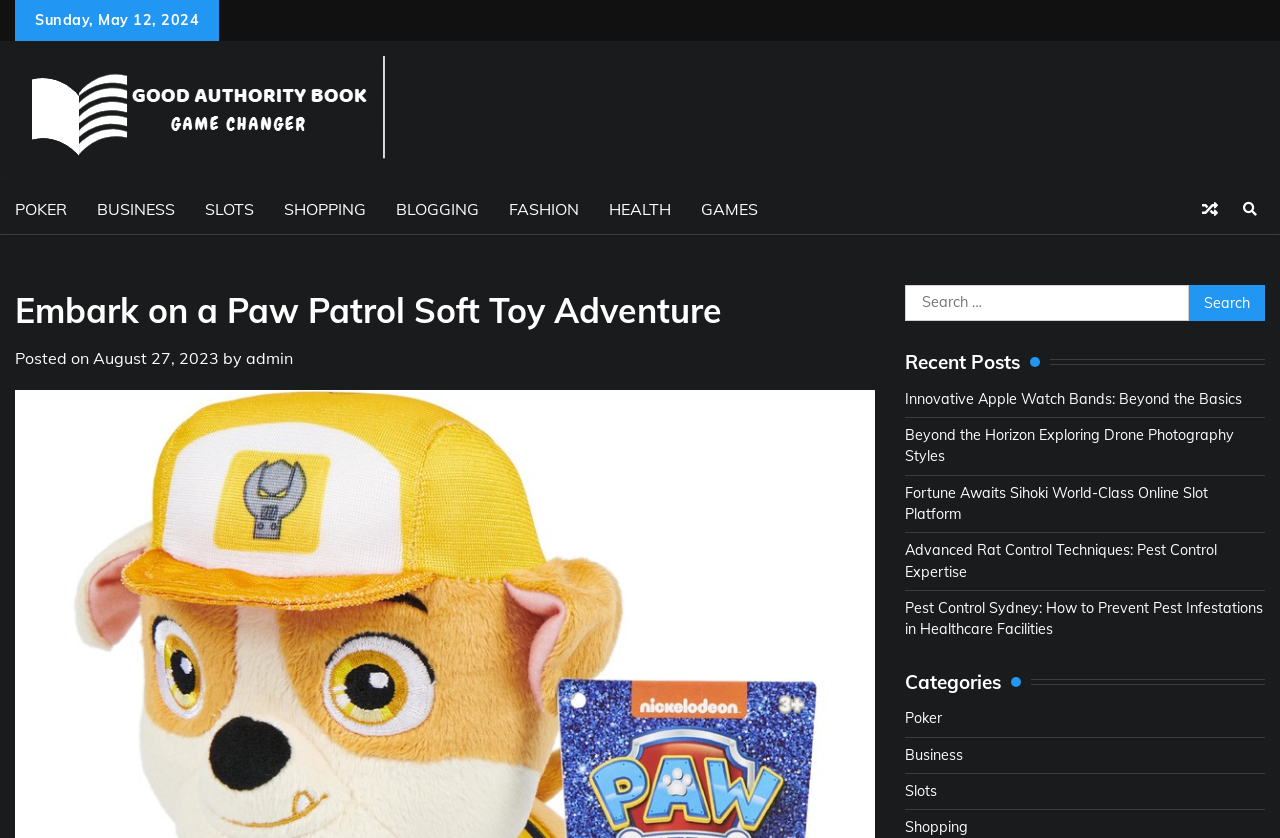Highlight the bounding box of the UI element that corresponds to this description: "alt="Good Authority Book"".

[0.012, 0.067, 0.301, 0.202]